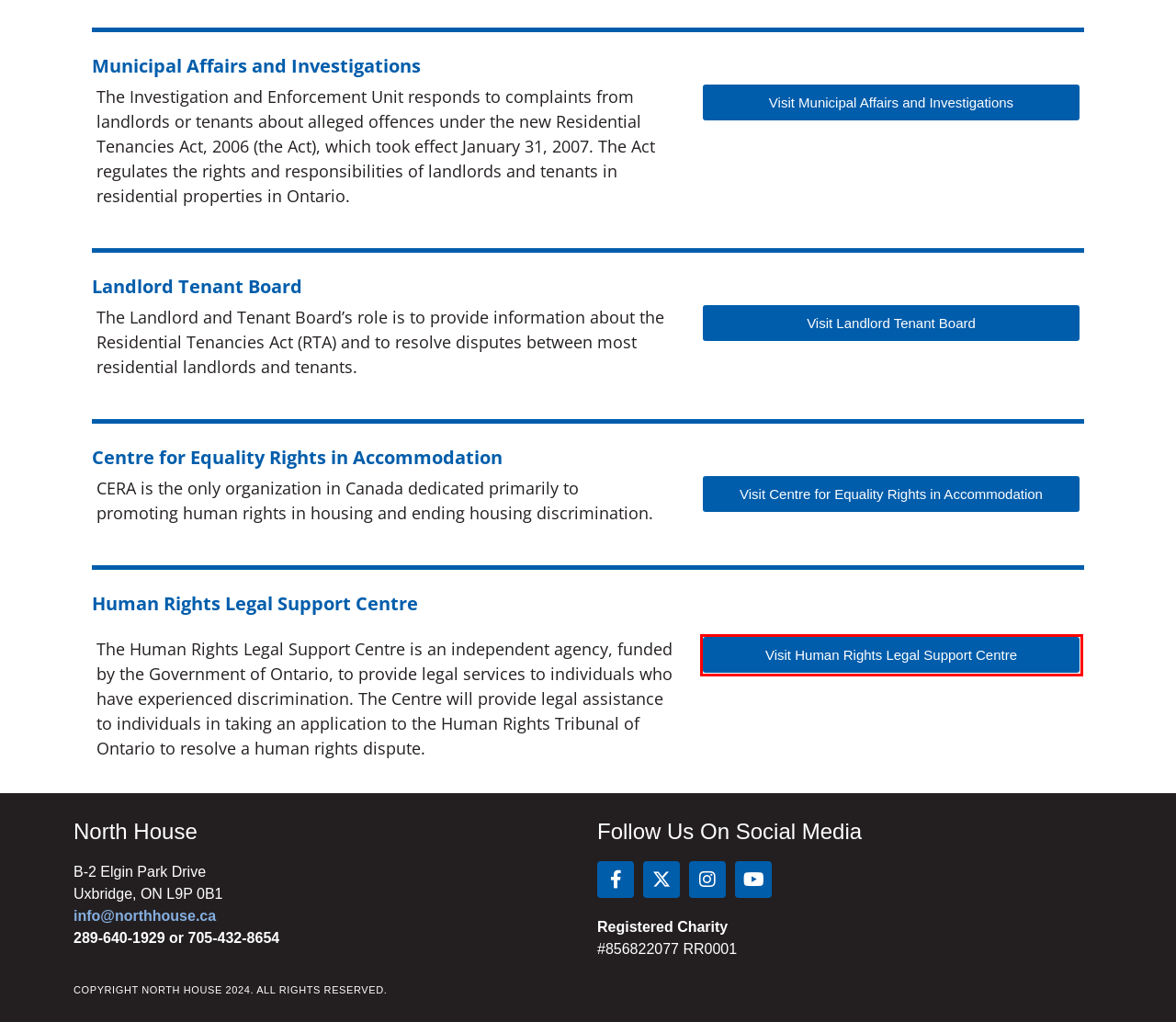Examine the webpage screenshot and identify the UI element enclosed in the red bounding box. Pick the webpage description that most accurately matches the new webpage after clicking the selected element. Here are the candidates:
A. Solve a disagreement with your landlord or tenant | ontario.ca
B. What We Do – North House
C. About – North House
D. Resources – North House
E. Get Involved – North House
F. Landing Page - HRLSC
G. Donate – North House
H. Homepage - Canadian Centre for Housing Rights

F